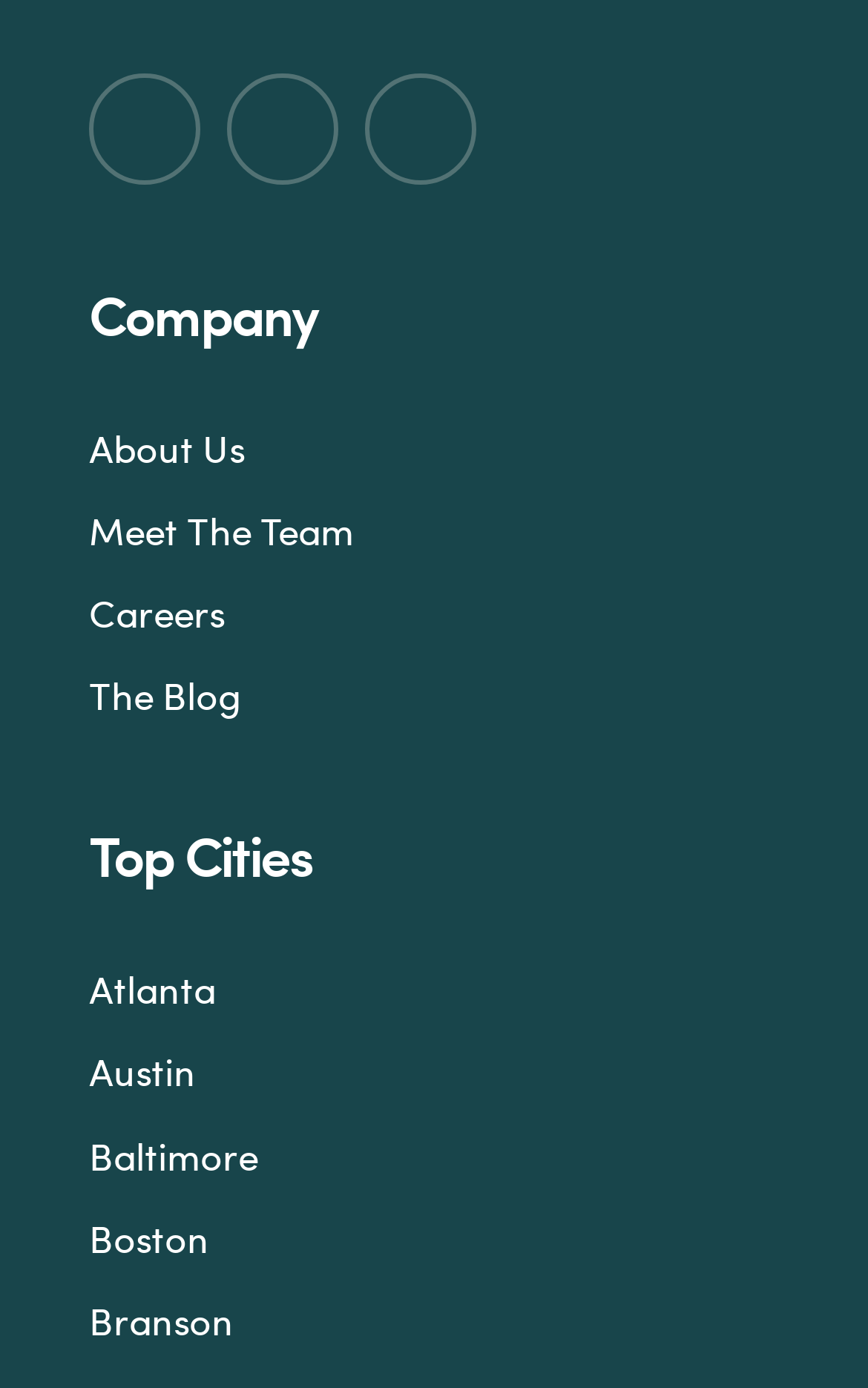How many social media links are there?
Based on the image, please offer an in-depth response to the question.

I counted the number of social media links at the top of the webpage, which are Facebook, Twitter, and Instagram, so there are 3 social media links.